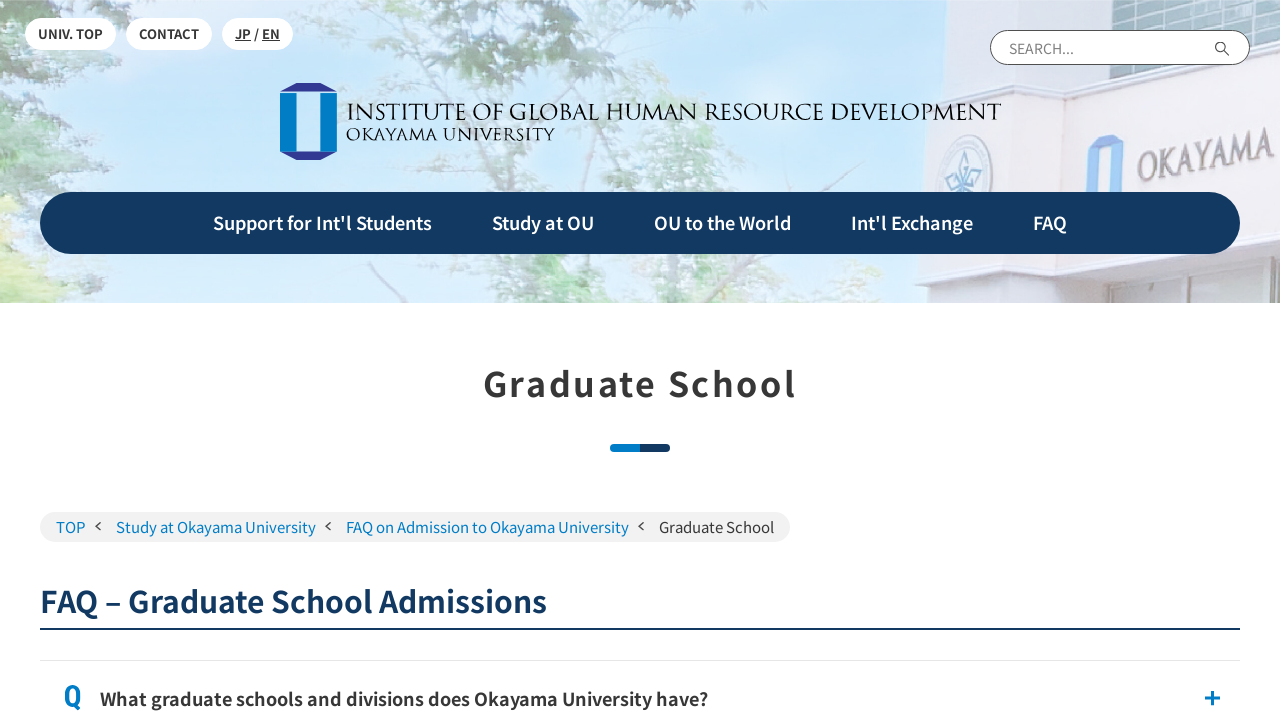Determine the bounding box for the UI element as described: "CONTACT". The coordinates should be represented as four float numbers between 0 and 1, formatted as [left, top, right, bottom].

[0.098, 0.025, 0.166, 0.069]